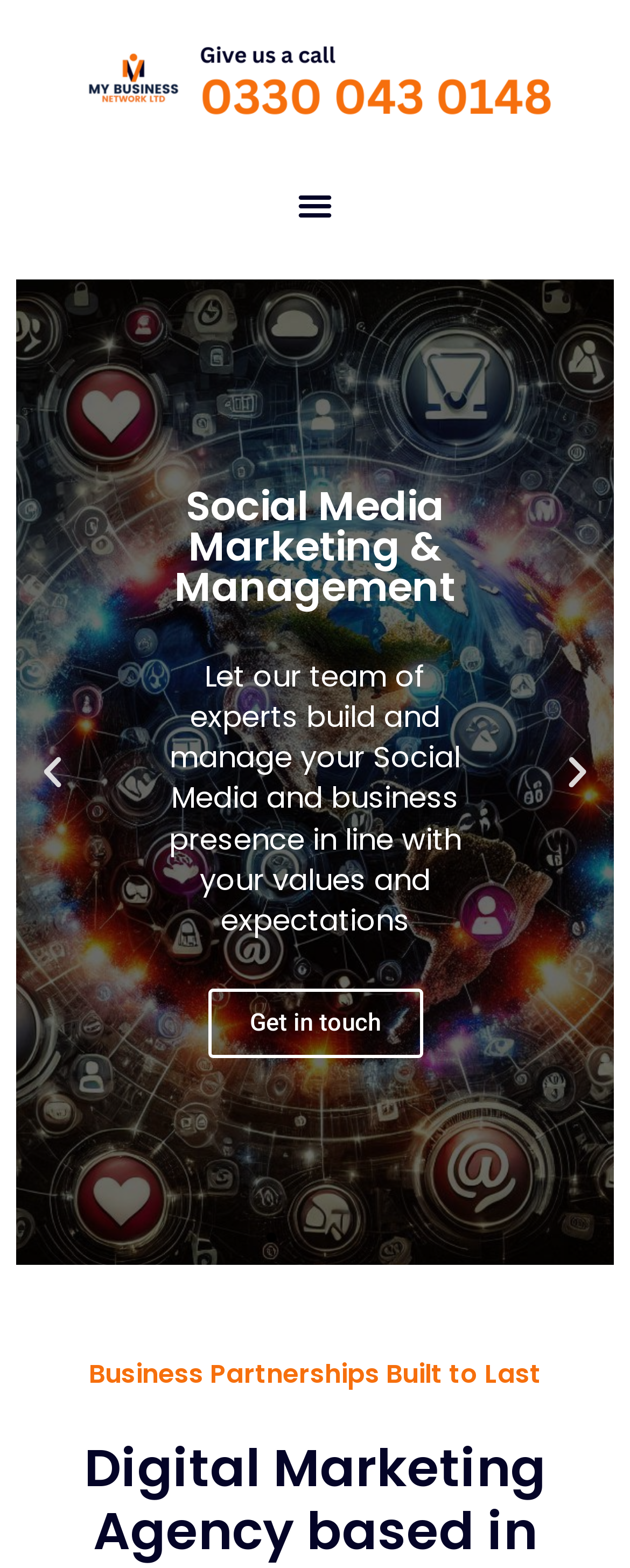Provide the bounding box coordinates for the specified HTML element described in this description: "Previous". The coordinates should be four float numbers ranging from 0 to 1, in the format [left, top, right, bottom].

[0.051, 0.48, 0.115, 0.505]